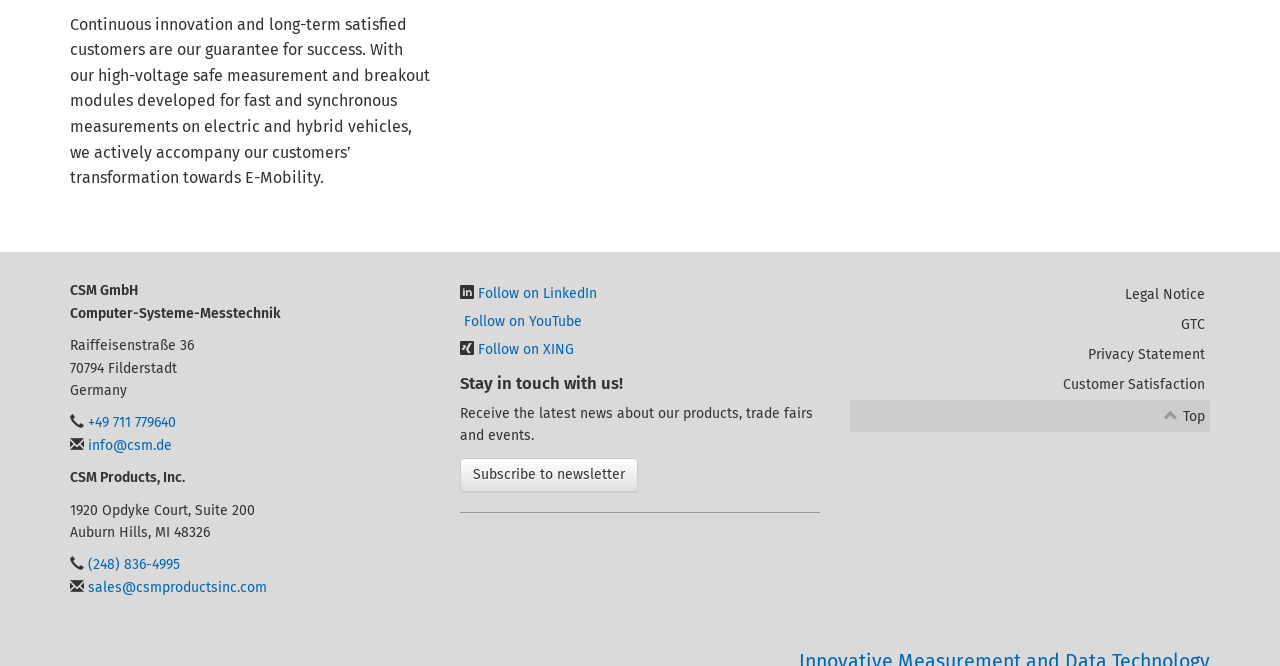Kindly determine the bounding box coordinates for the clickable area to achieve the given instruction: "View contact information in Germany".

[0.055, 0.574, 0.099, 0.599]